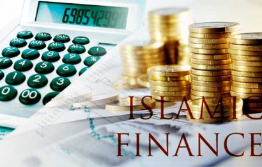Offer a detailed explanation of the image.

The image prominently features a financial calculator alongside a stack of shimmering gold coins, symbolizing the principles of Islamic finance. The background layers include financial charts and figures, suggesting the analytical nature of financial decisions. Central to the composition is the bold text "ISLAMIC FINANCE," underscoring the focus on this specific financial system which adheres to Islamic law. This visual representation effectively conveys the blend of traditional financial tools with the distinctive, ethical framework of Islamic finance, appealing to individuals seeking financial solutions that align with their values.